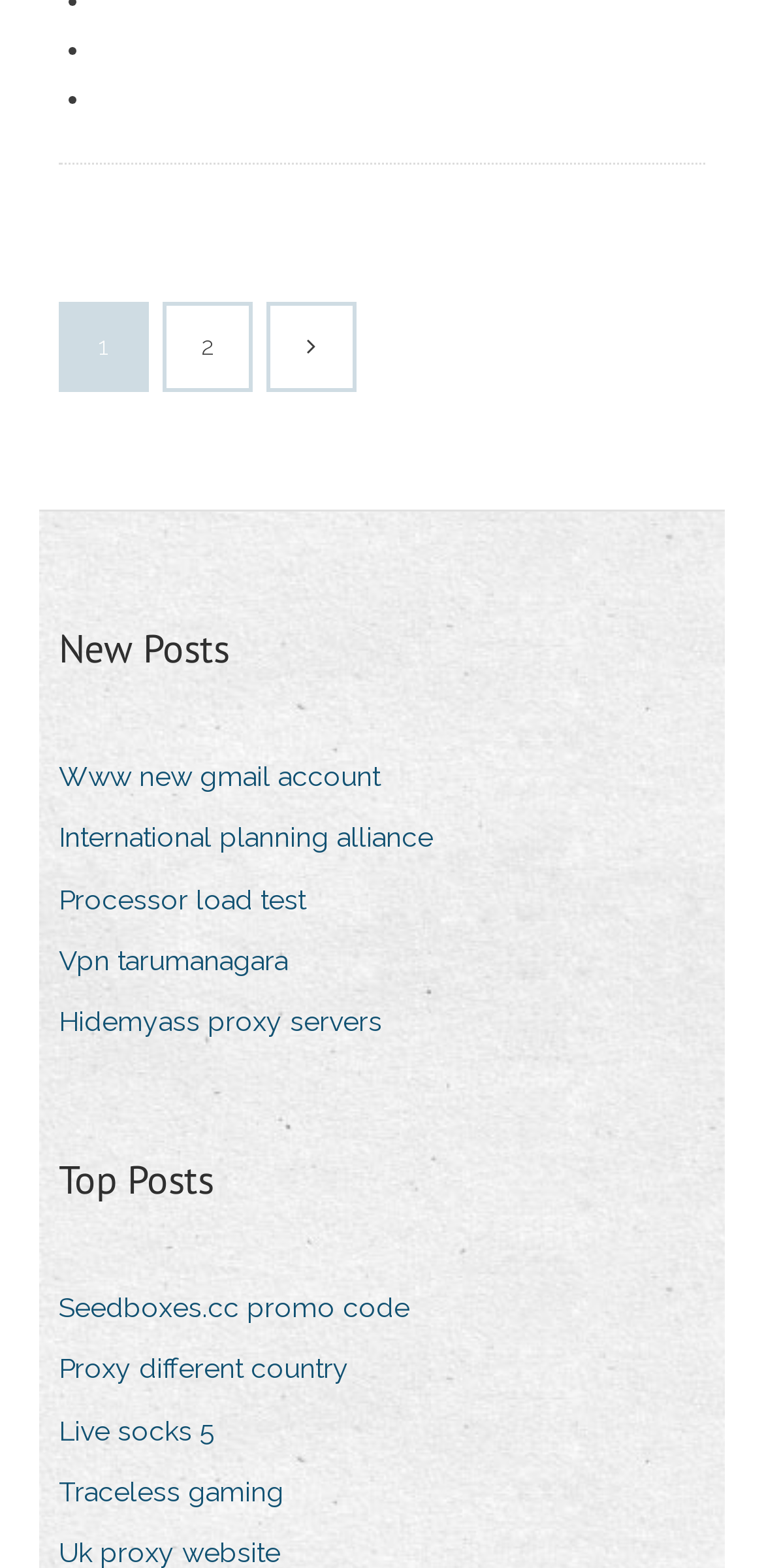Answer the question with a single word or phrase: 
How many navigation options are available?

1